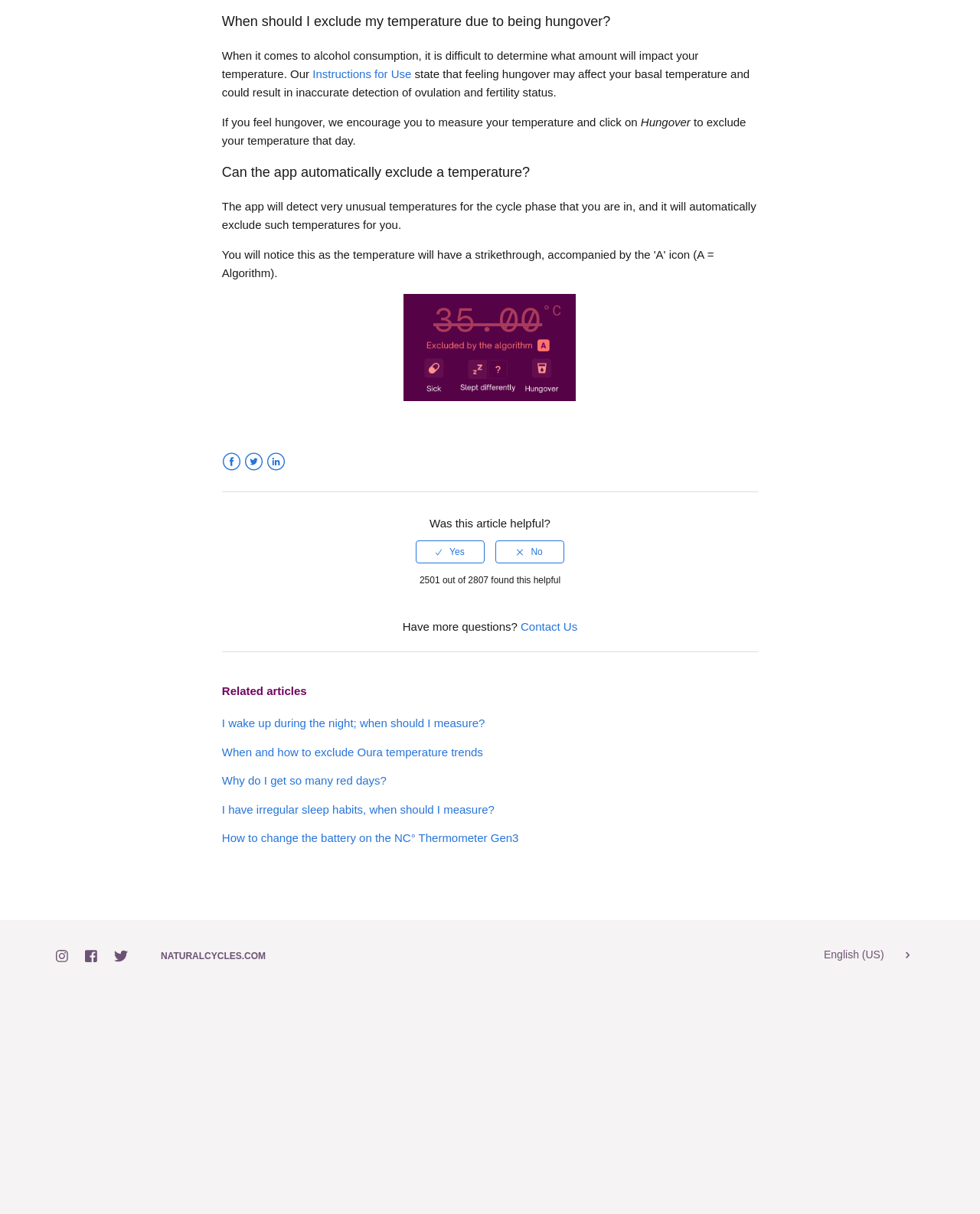Answer the question with a single word or phrase: 
What does the app do with unusual temperatures?

automatically exclude